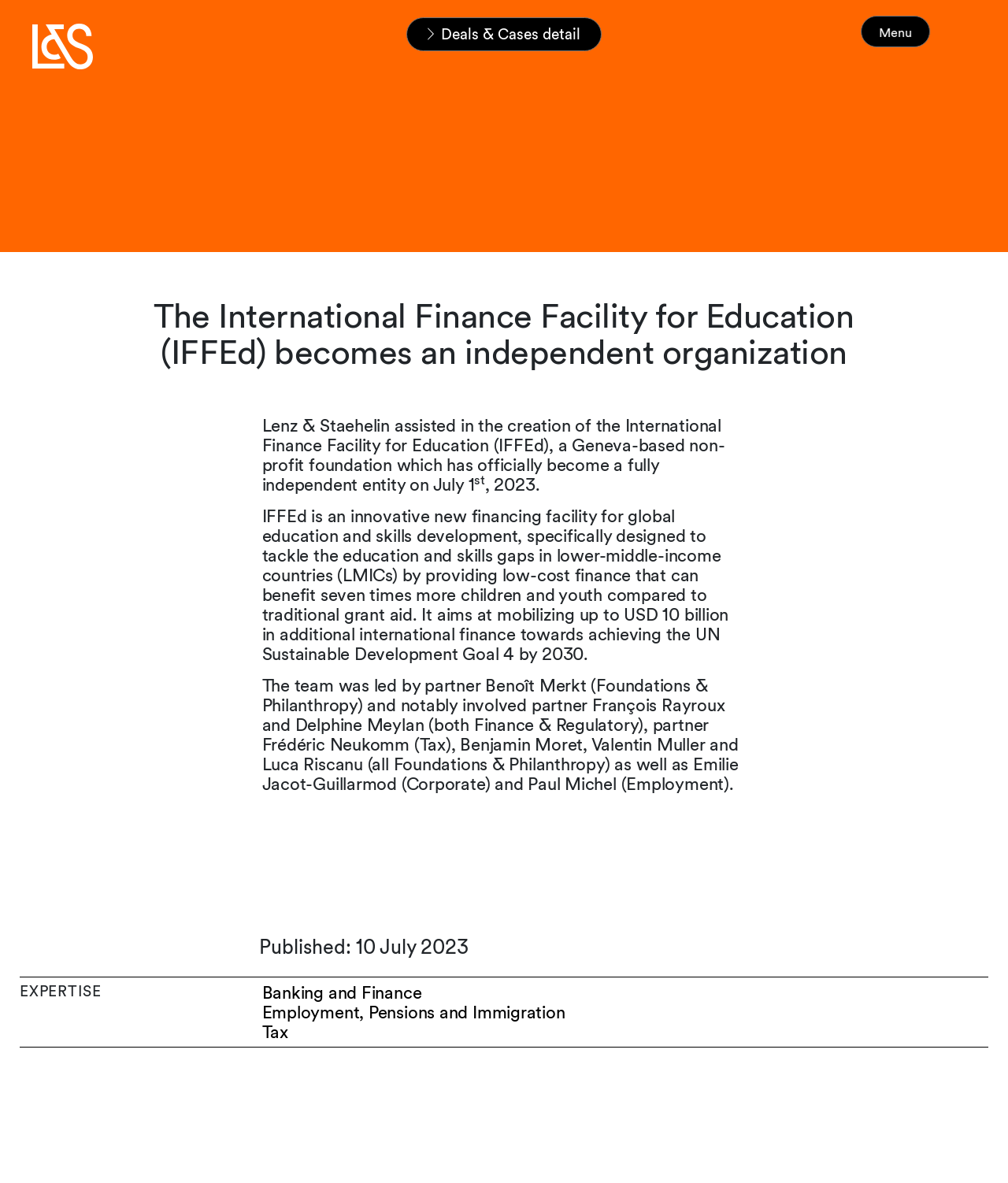Who led the team involved in the creation of IFFEd?
Please describe in detail the information shown in the image to answer the question.

The text mentions that the team was led by partner Benoît Merkt, who is specialized in Foundations & Philanthropy, and involved other partners and team members from different areas of expertise.